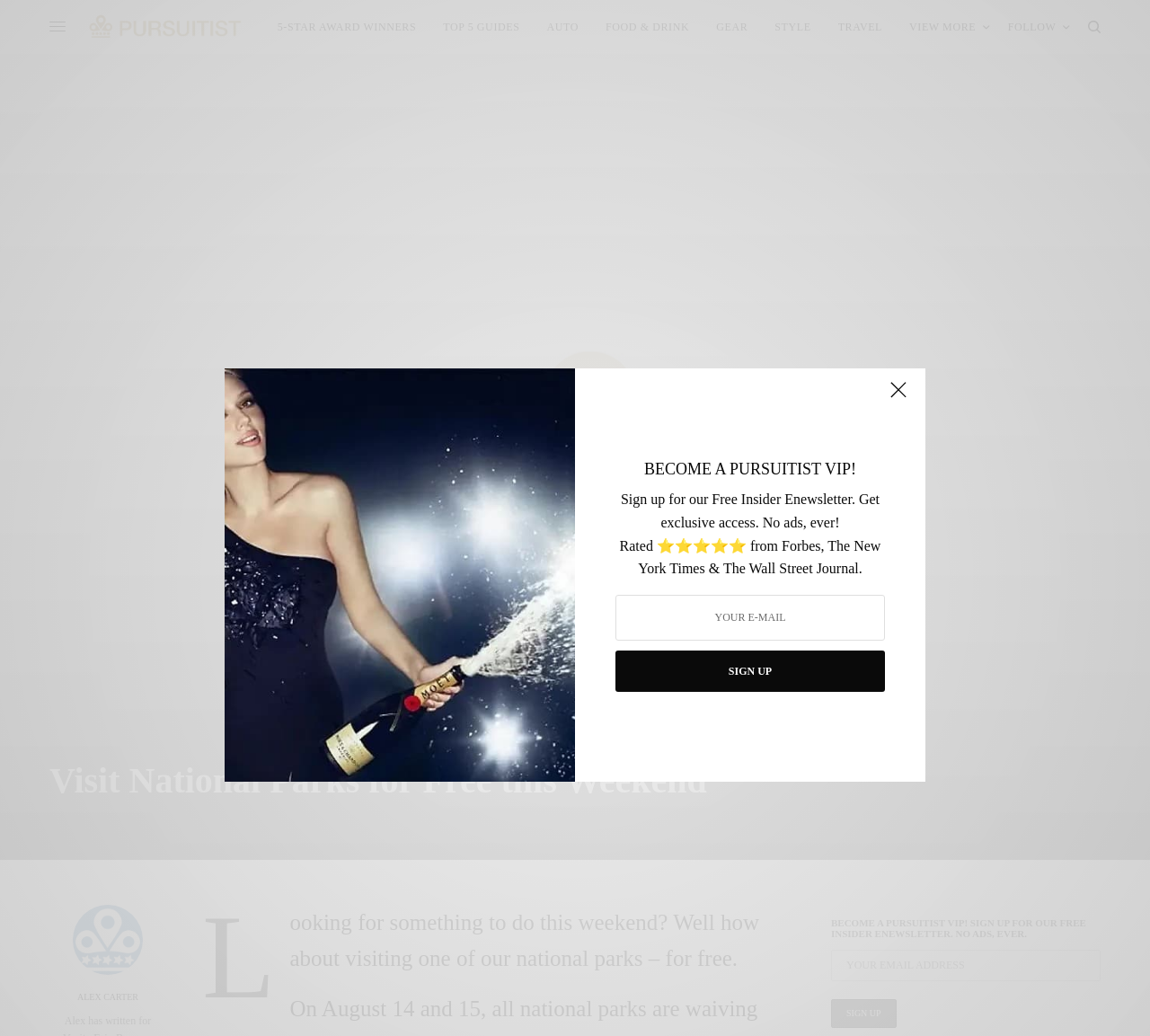Use a single word or phrase to answer the question:
What is the purpose of the textbox?

To enter email